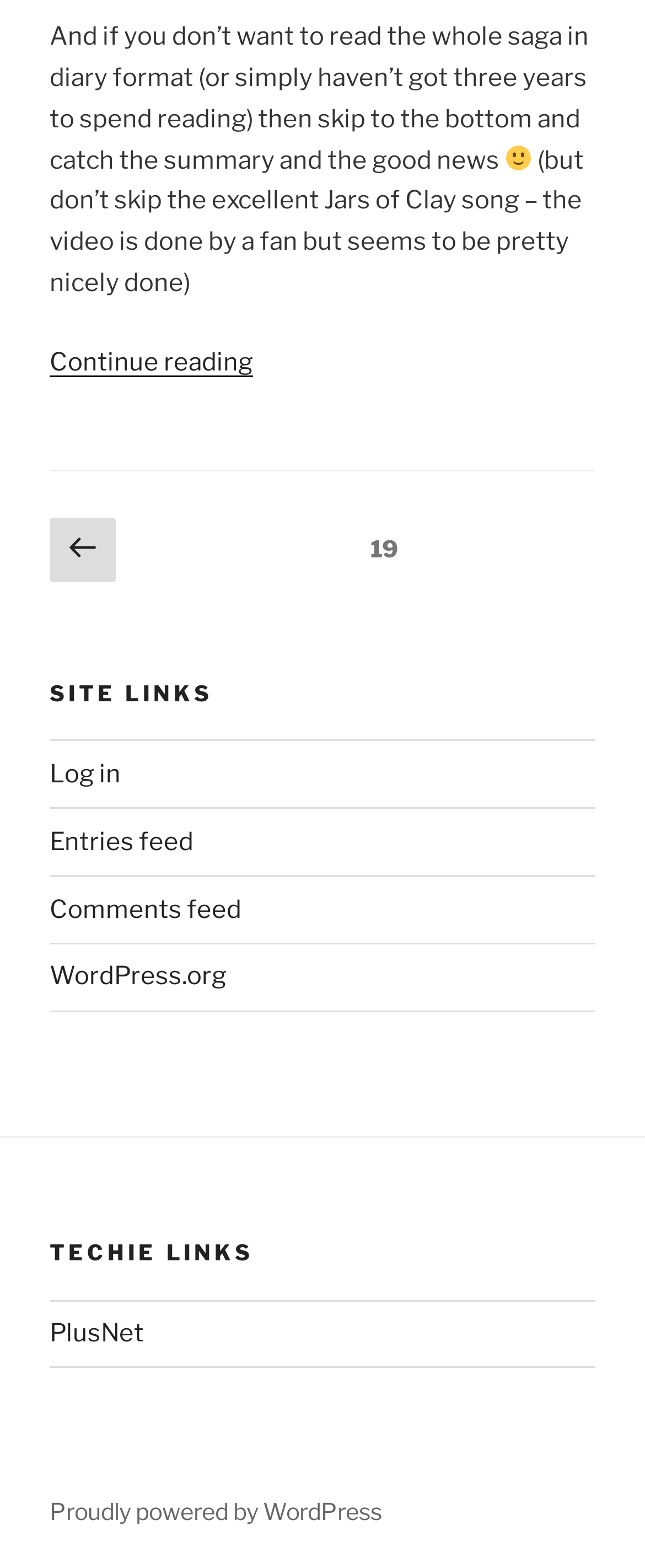Provide the bounding box coordinates of the section that needs to be clicked to accomplish the following instruction: "Read the next page."

[0.077, 0.33, 0.179, 0.372]